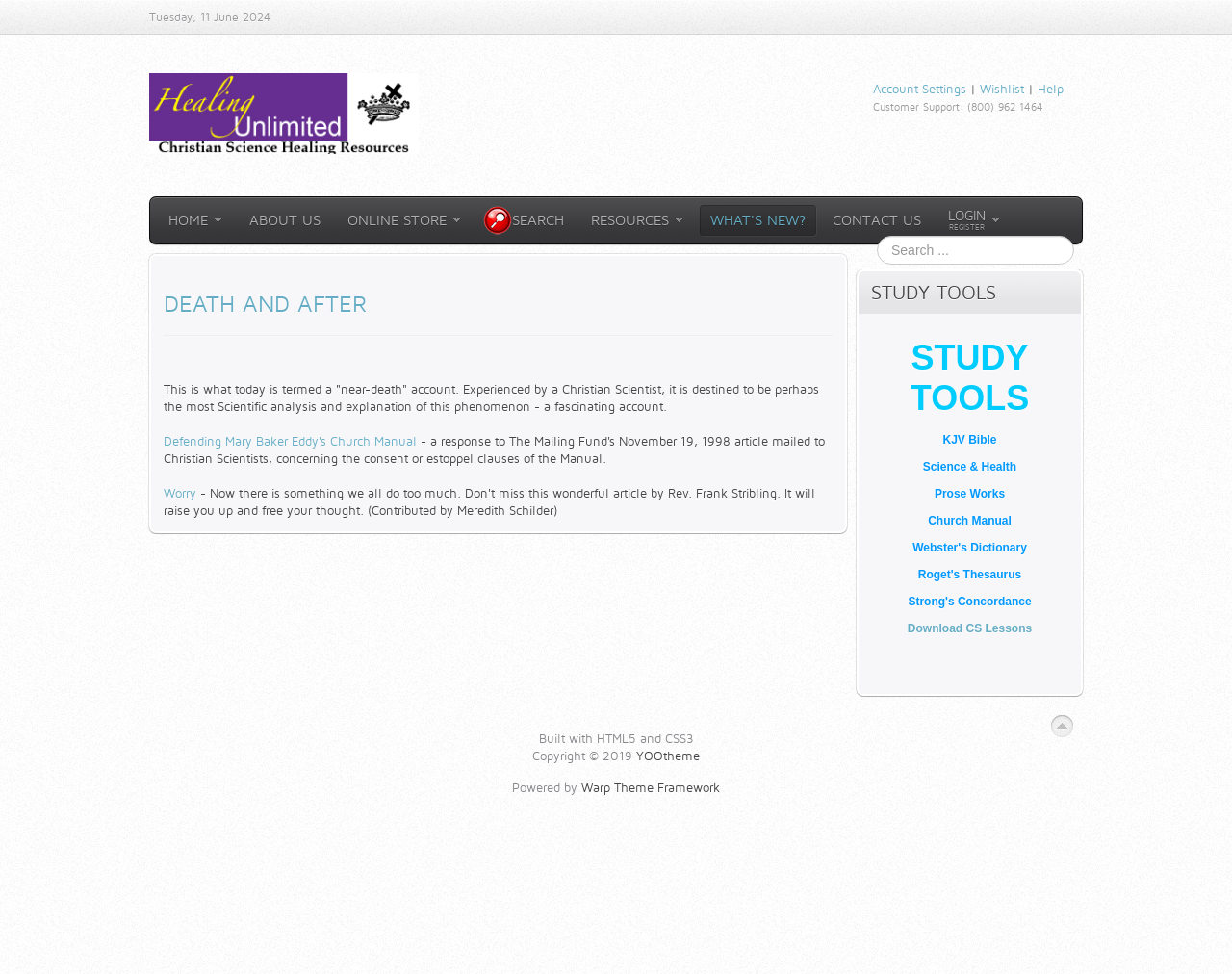Kindly provide the bounding box coordinates of the section you need to click on to fulfill the given instruction: "Open the KJV Bible study tool".

[0.765, 0.445, 0.809, 0.458]